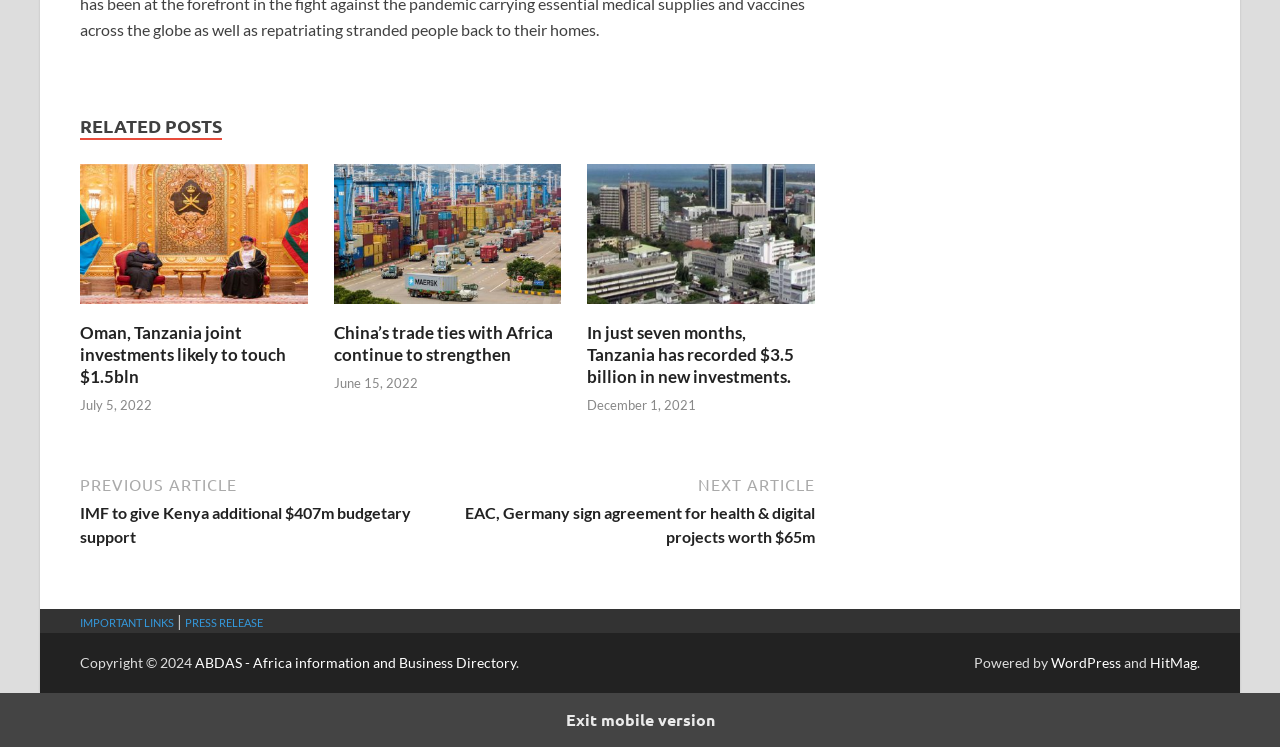Identify the bounding box coordinates for the UI element described by the following text: "PRESS RELEASE". Provide the coordinates as four float numbers between 0 and 1, in the format [left, top, right, bottom].

[0.145, 0.824, 0.205, 0.842]